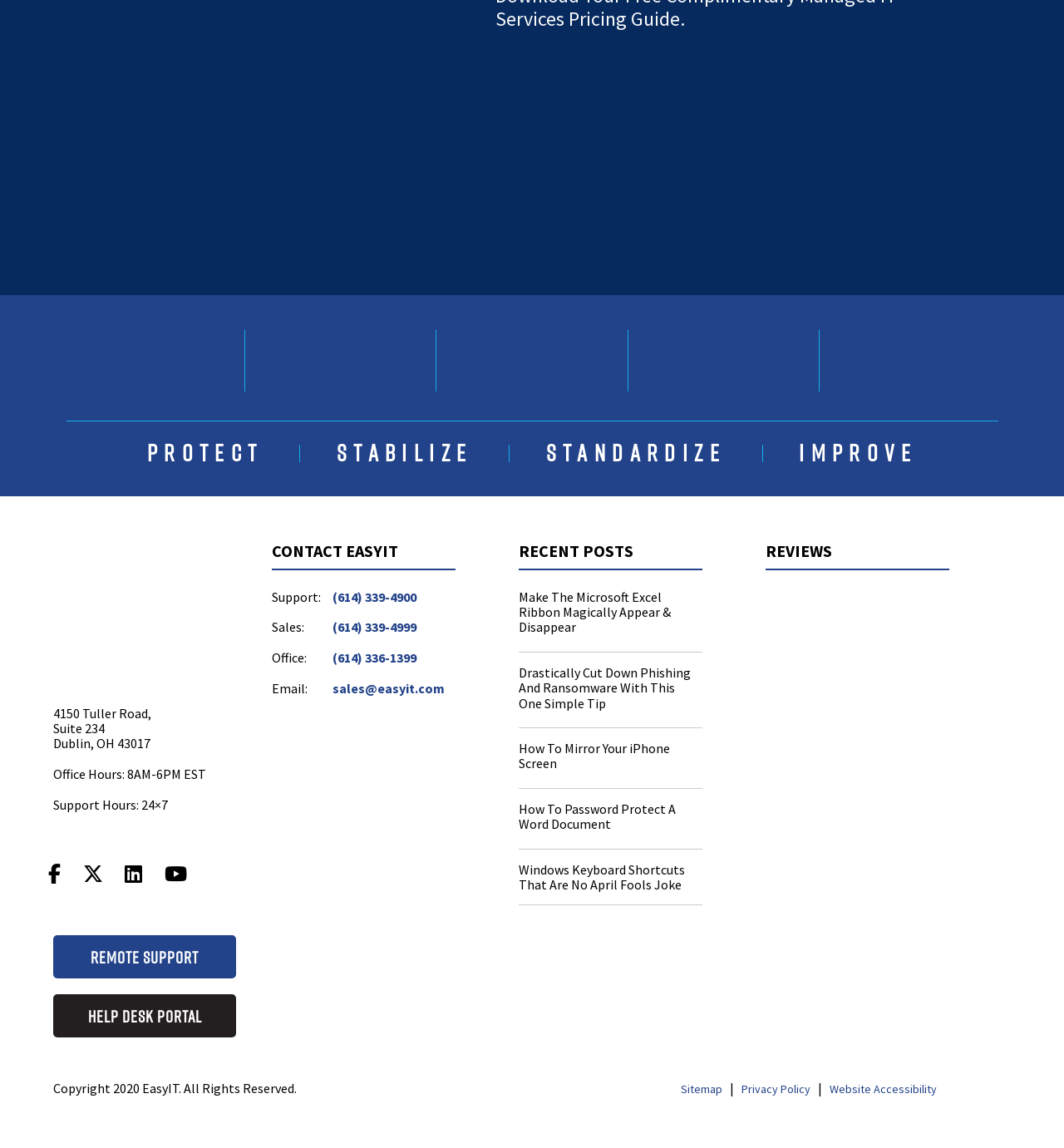Determine the bounding box coordinates of the region that needs to be clicked to achieve the task: "Call the support number".

[0.312, 0.519, 0.391, 0.533]